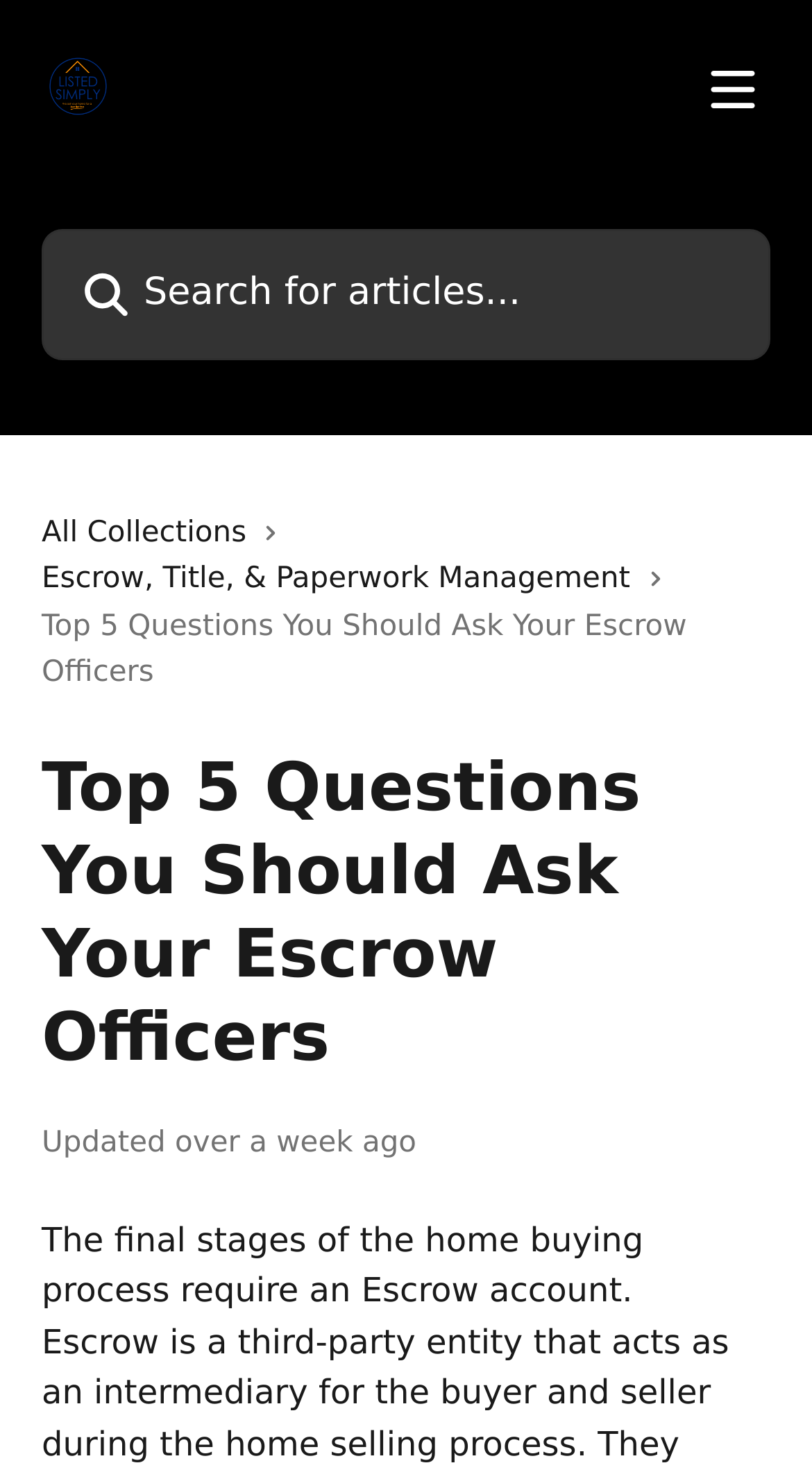Look at the image and write a detailed answer to the question: 
What is the topic of the current article?

The topic of the current article can be determined by reading the title of the article, which is 'Top 5 Questions You Should Ask Your Escrow Officers'. This title is located below the navigation bar and above the main content of the webpage.